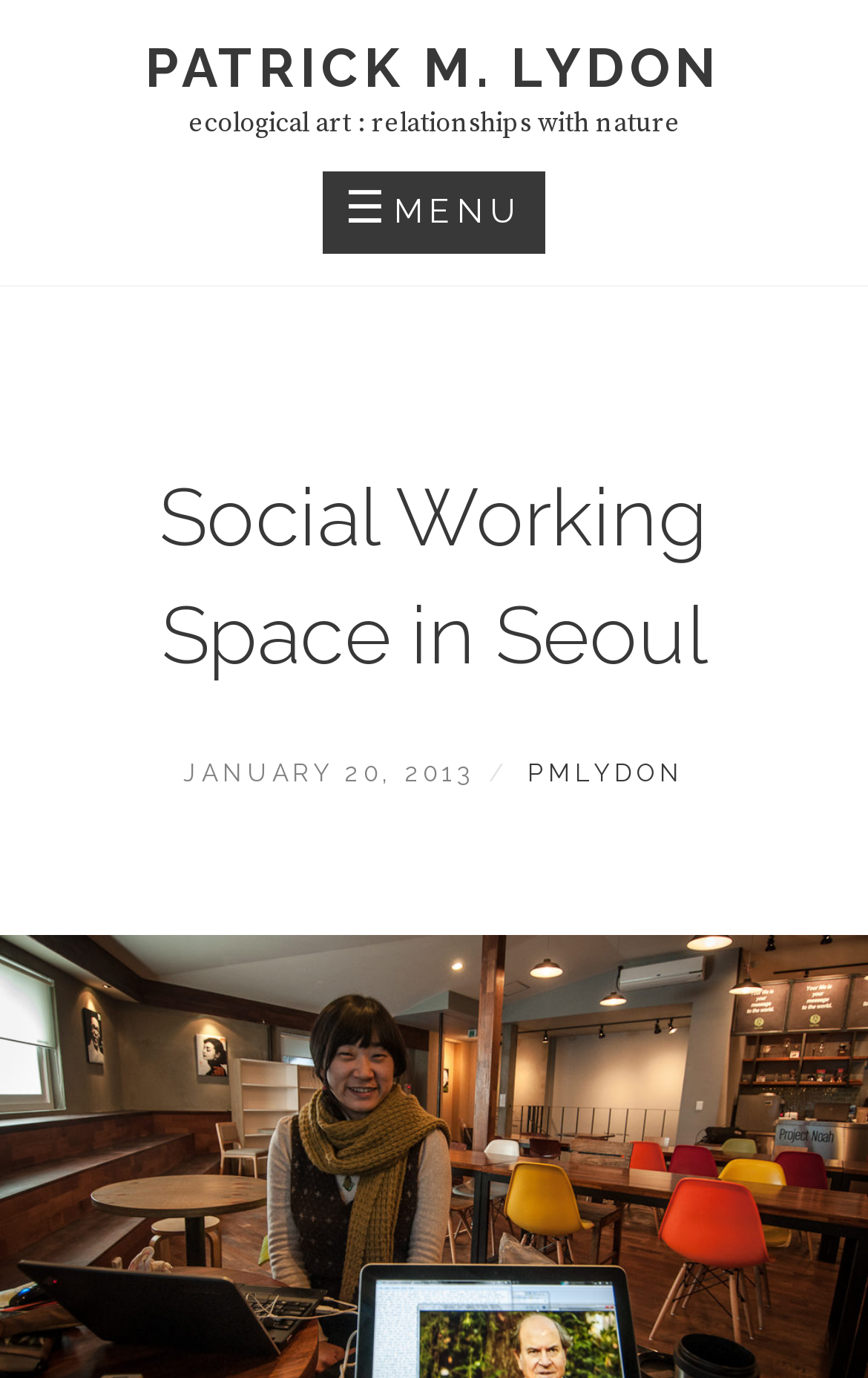Give a succinct answer to this question in a single word or phrase: 
When was the article posted?

JANUARY 20, 2013